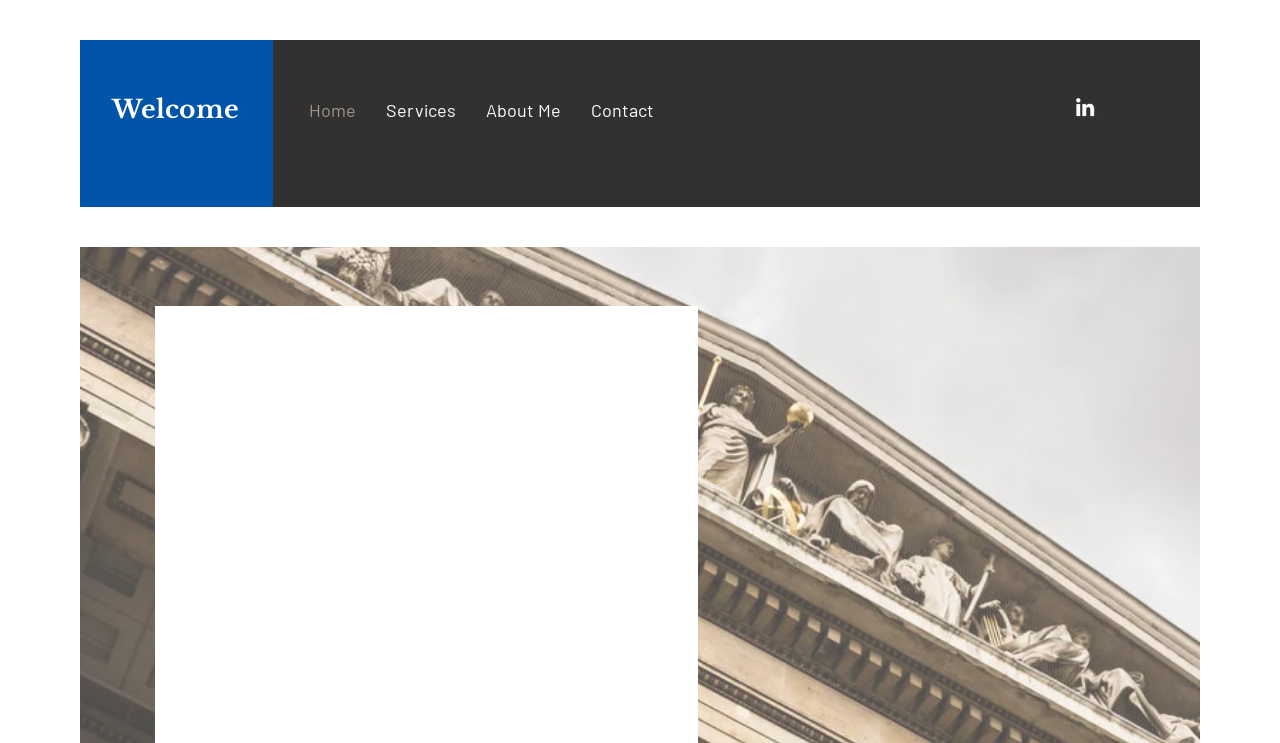Illustrate the webpage with a detailed description.

The webpage is about Trey Minton, an attorney who has been providing legal services to western Oklahoma since 1981. At the top left of the page, there is a link to the "Welcome" page. Next to it, there is a navigation menu labeled "Site" that contains four links: "Home", "Services", "About Me", and "Contact", which are aligned horizontally. 

On the top right side of the page, there is a social media link, specifically a white LinkedIn icon. Below the navigation menu, there is a heading that displays the attorney's name, "M.L. Minton III (Trey Minton)". Underneath the heading, there is a static text that reads "Attorney at Law".